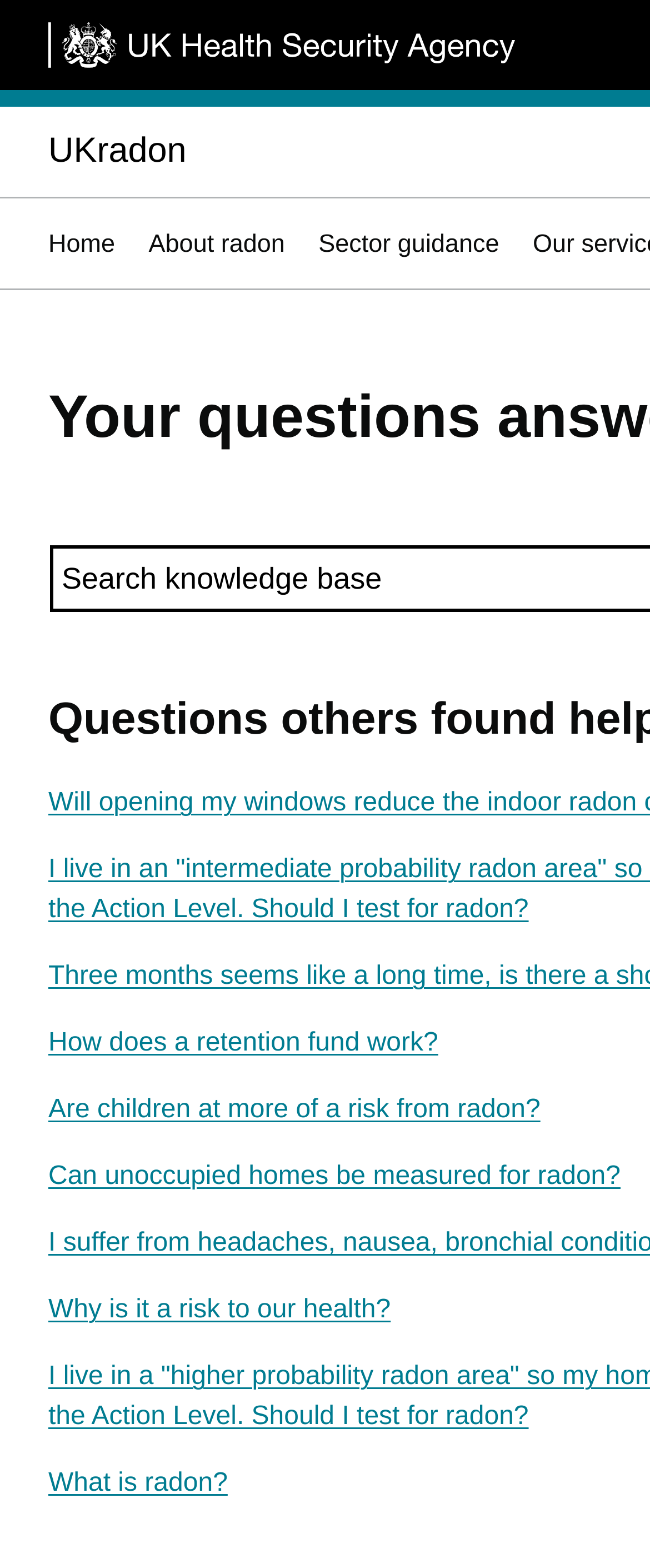What is the first FAQ question?
Answer the question in a detailed and comprehensive manner.

I looked at the list of links on the webpage and found the first FAQ question, which is 'How does a retention fund work?'.